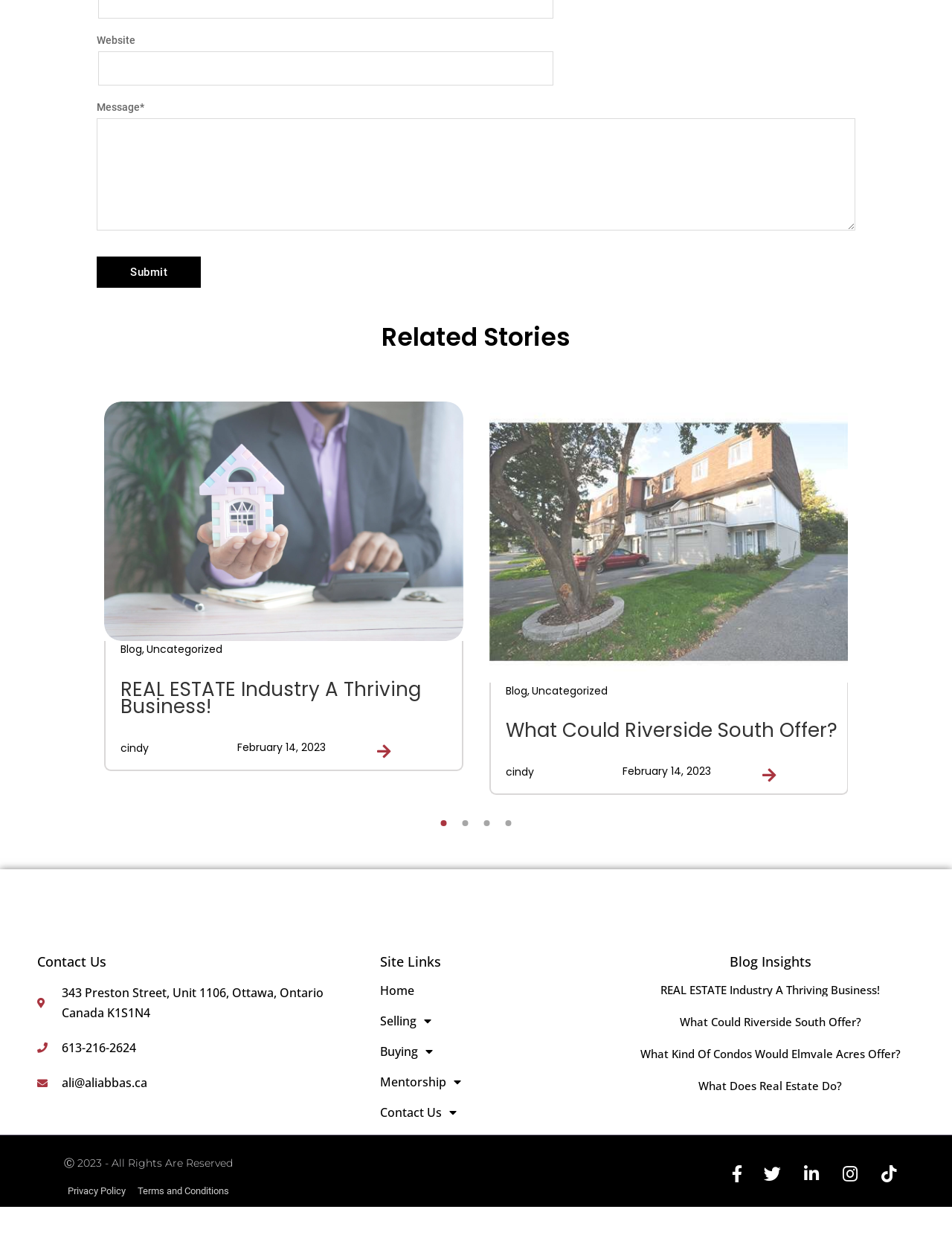Identify the bounding box coordinates of the section that should be clicked to achieve the task described: "Enter message".

[0.102, 0.095, 0.898, 0.185]